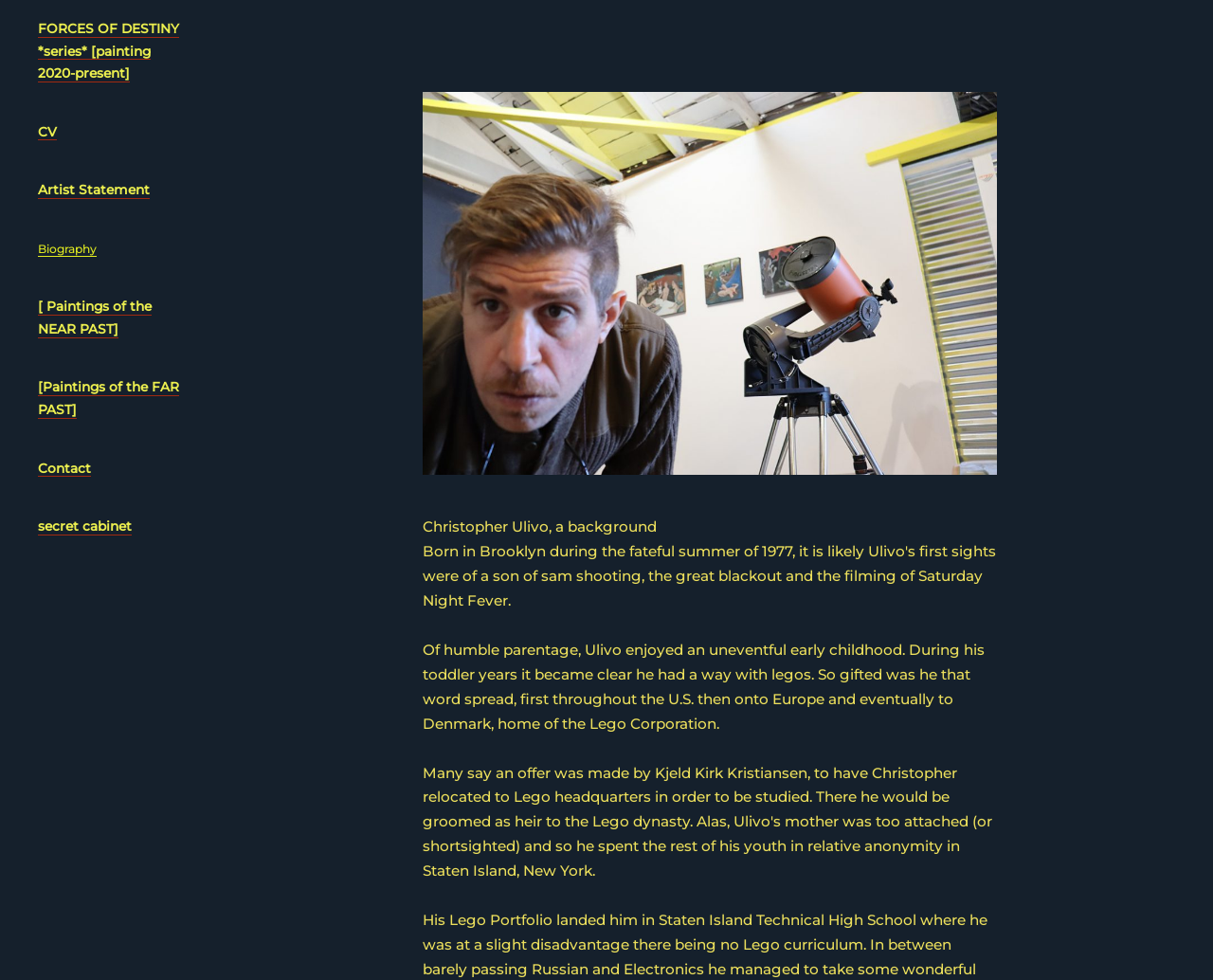What is the artist's name? From the image, respond with a single word or brief phrase.

Christopher Ulivo